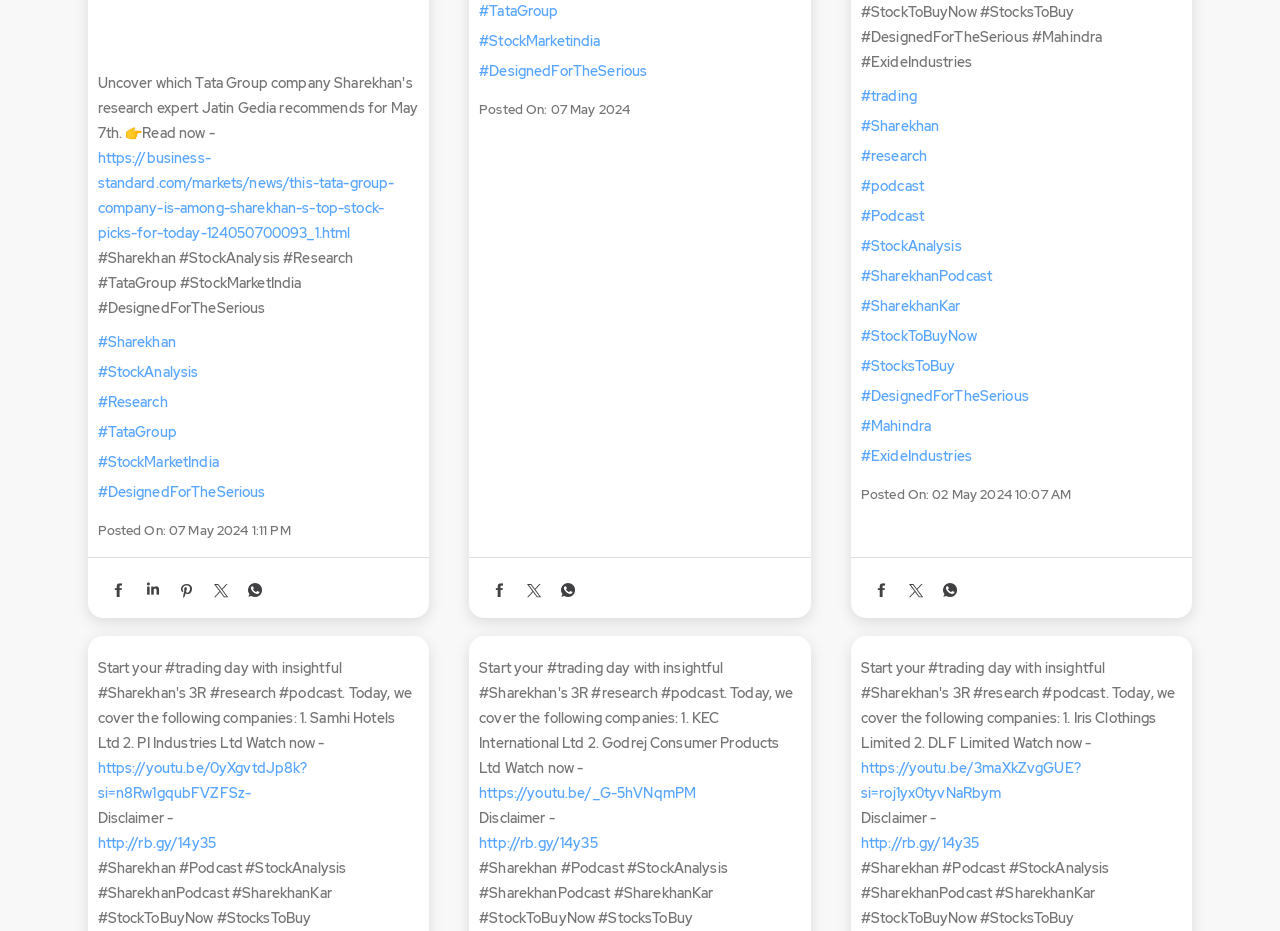Please determine the bounding box coordinates of the element's region to click in order to carry out the following instruction: "Watch YouTube video". The coordinates should be four float numbers between 0 and 1, i.e., [left, top, right, bottom].

[0.076, 0.241, 0.327, 0.295]